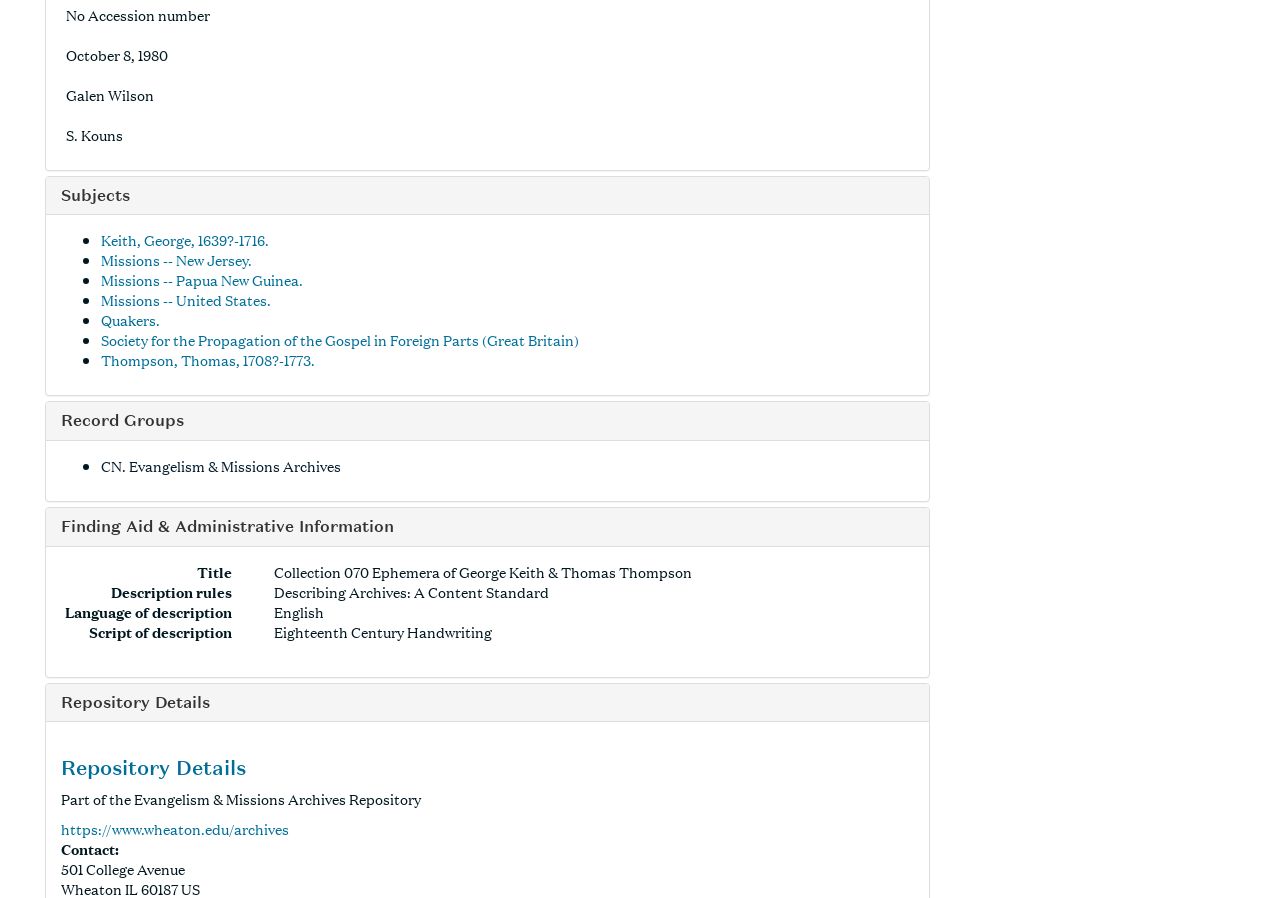Utilize the details in the image to thoroughly answer the following question: What is the date of the collection?

The date of the collection can be found in the top section of the webpage, where it is written 'October 8, 1980'.